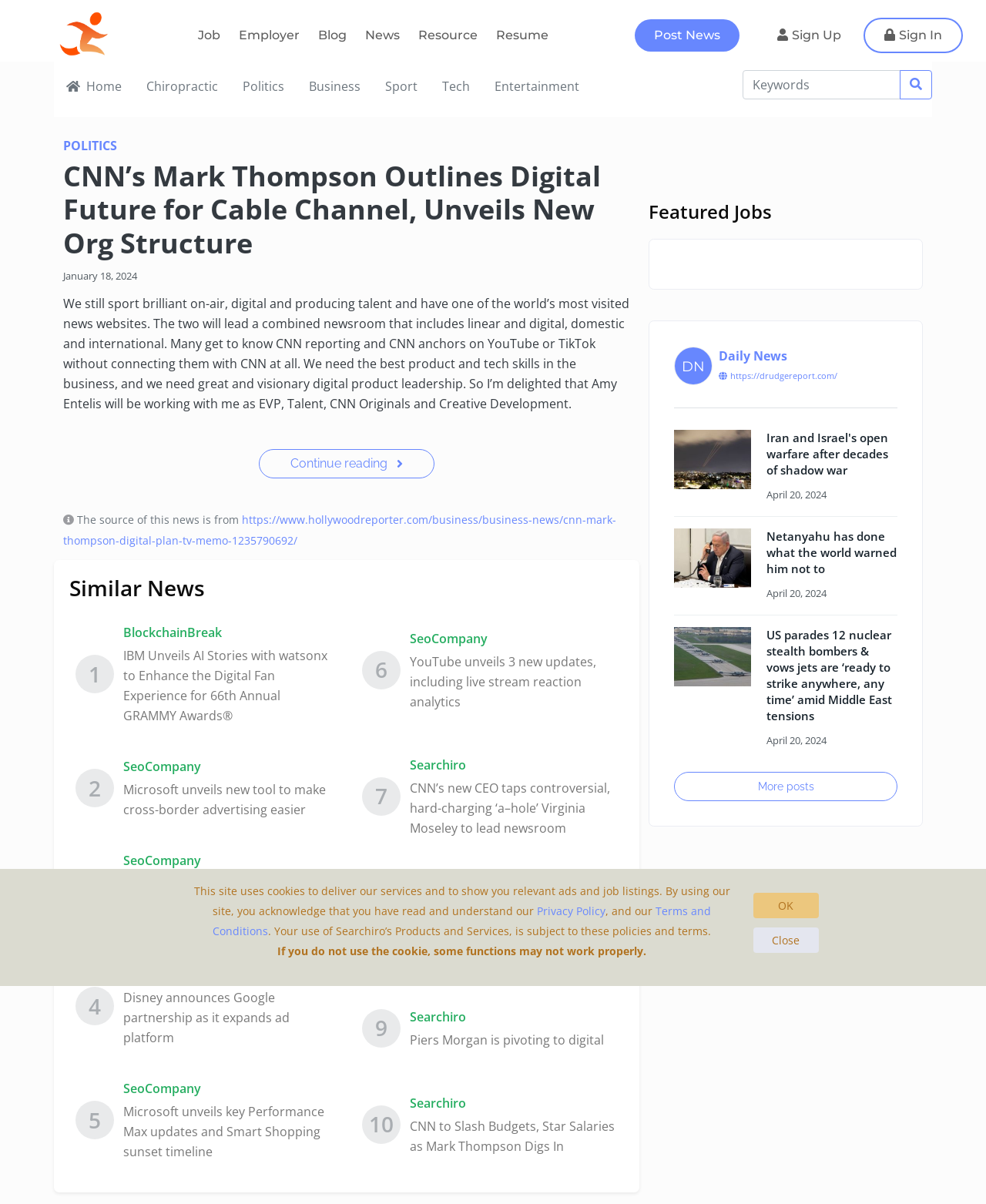Identify the bounding box coordinates of the element that should be clicked to fulfill this task: "Search for news". The coordinates should be provided as four float numbers between 0 and 1, i.e., [left, top, right, bottom].

[0.753, 0.058, 0.913, 0.083]